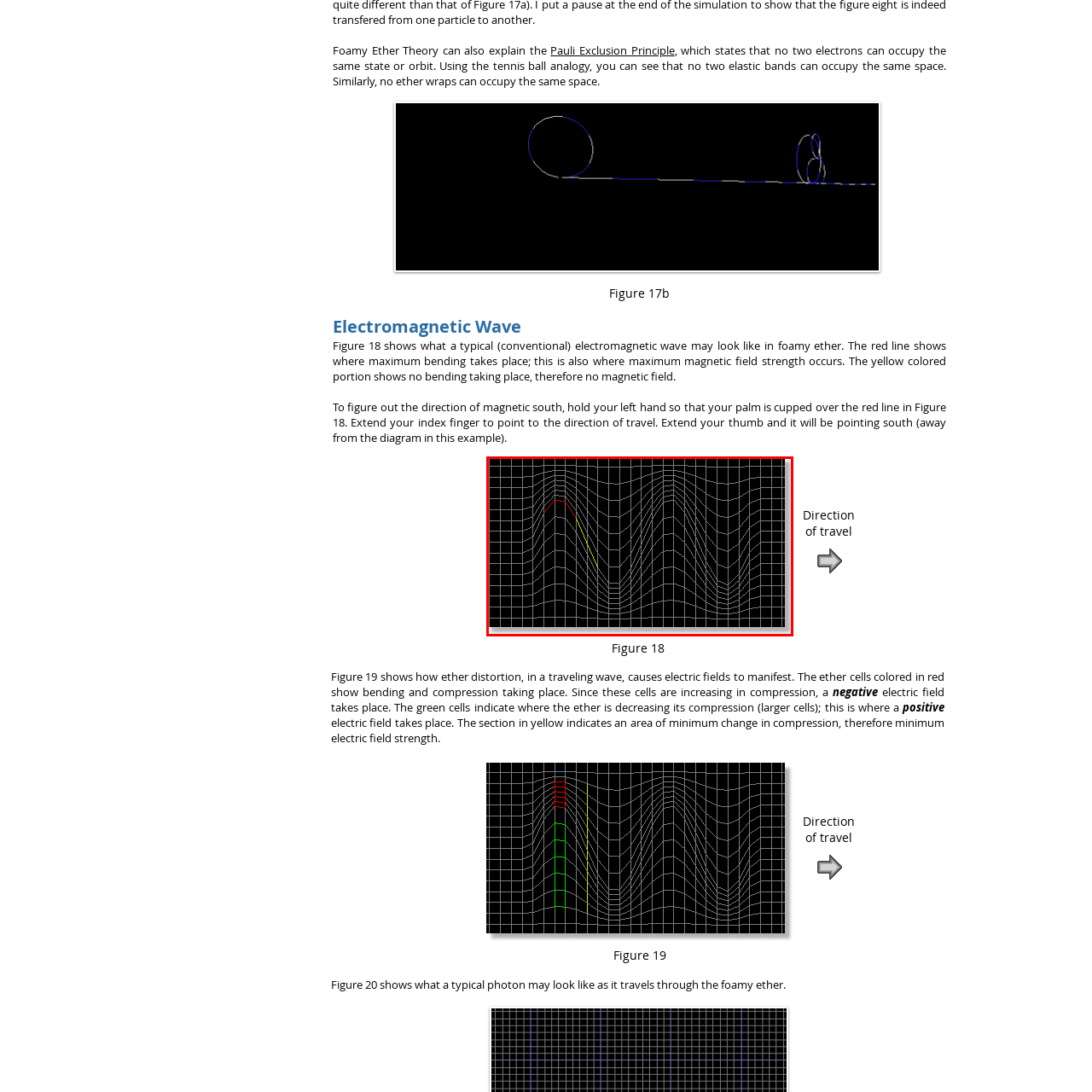Focus on the image confined within the red boundary and provide a single word or phrase in response to the question:
What does the yellow line represent?

Minimal bending